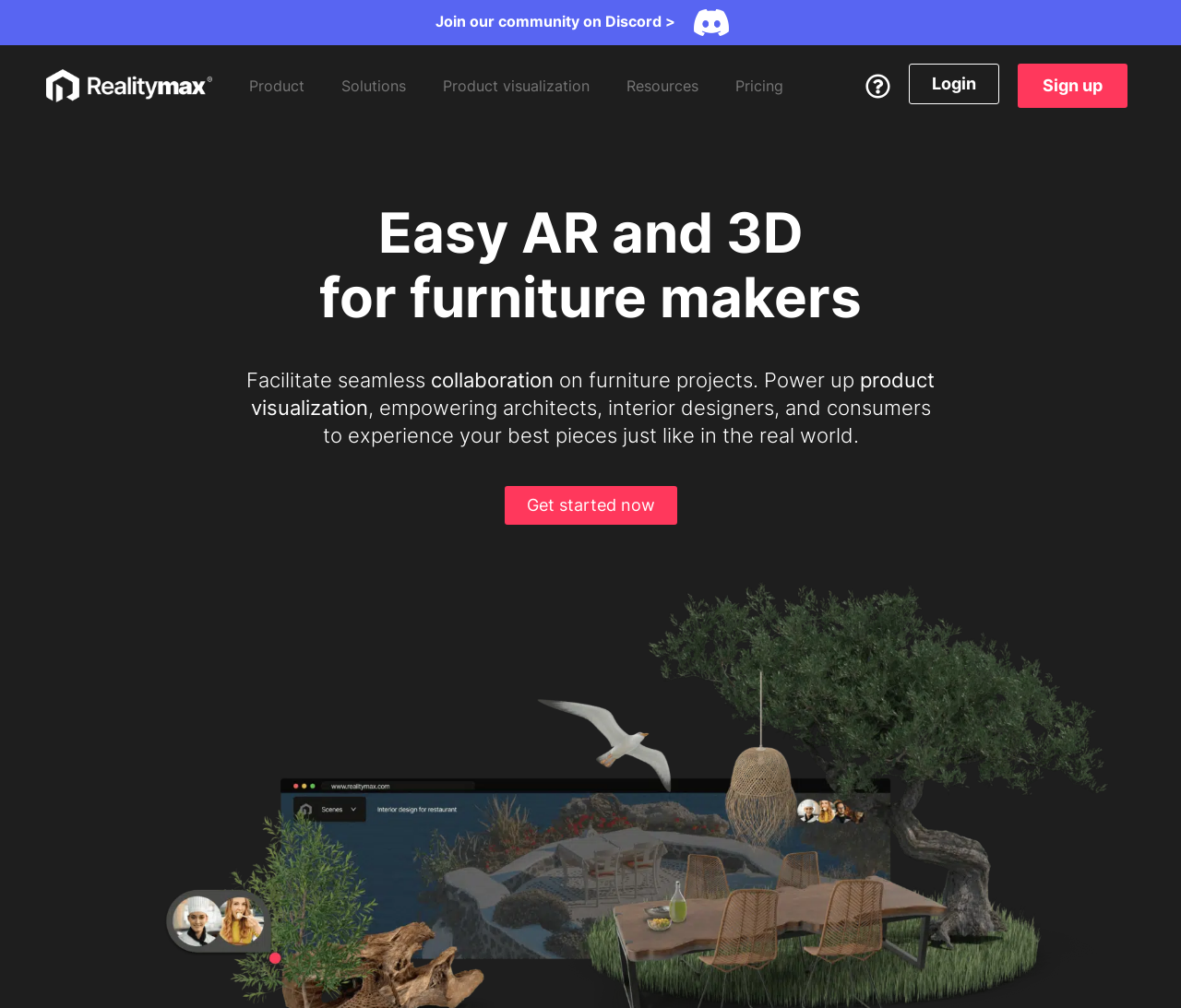What is the main benefit of using RealityMAX?
Kindly give a detailed and elaborate answer to the question.

I inferred the main benefit by reading the text on the webpage, which mentions 'Facilitate seamless collaboration on furniture projects'. This suggests that RealityMAX enables easy and effective collaboration among stakeholders in the furniture industry.